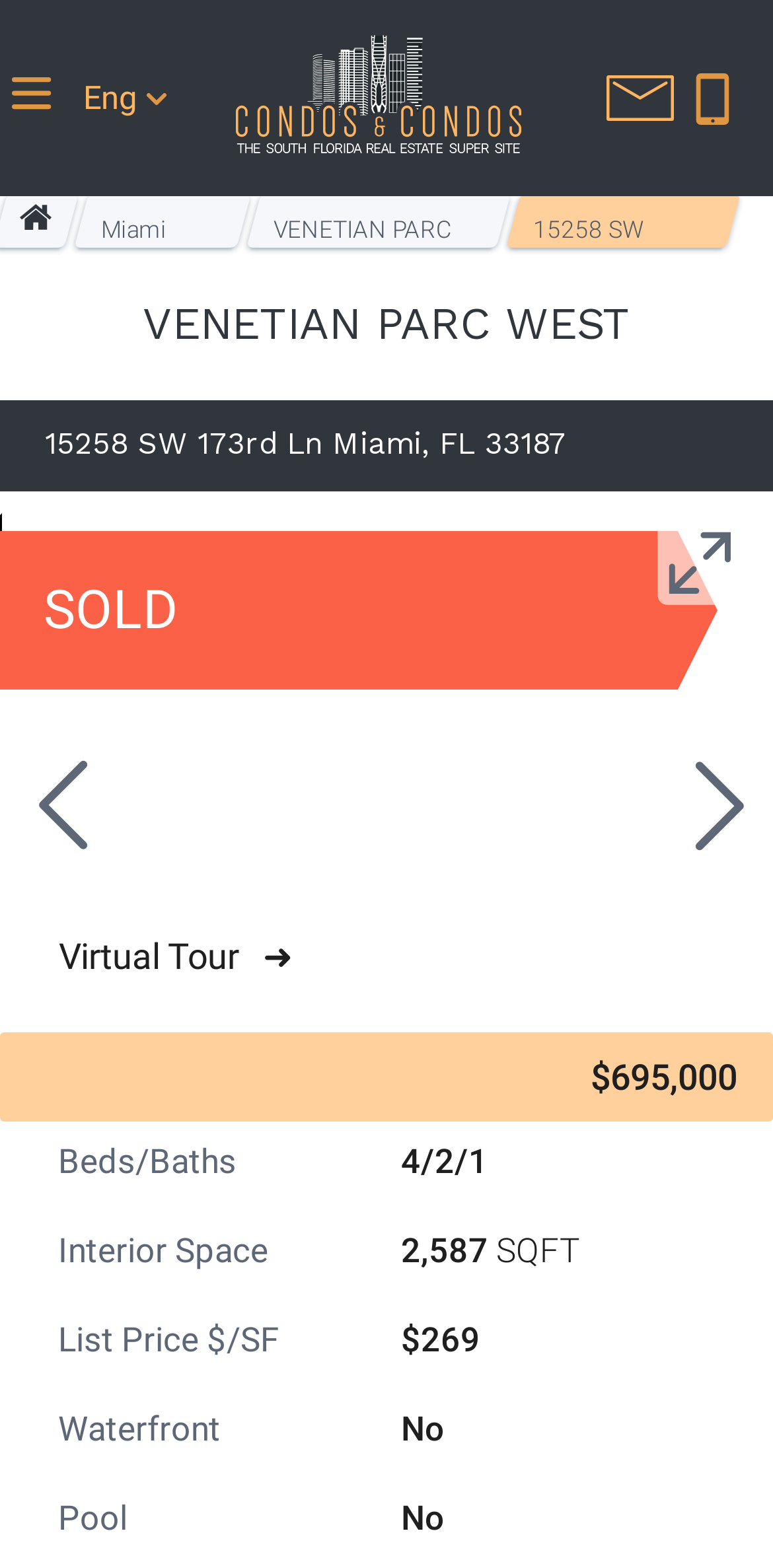Please identify the bounding box coordinates of the region to click in order to complete the given instruction: "View the virtual tour". The coordinates should be four float numbers between 0 and 1, i.e., [left, top, right, bottom].

[0.076, 0.596, 0.379, 0.622]